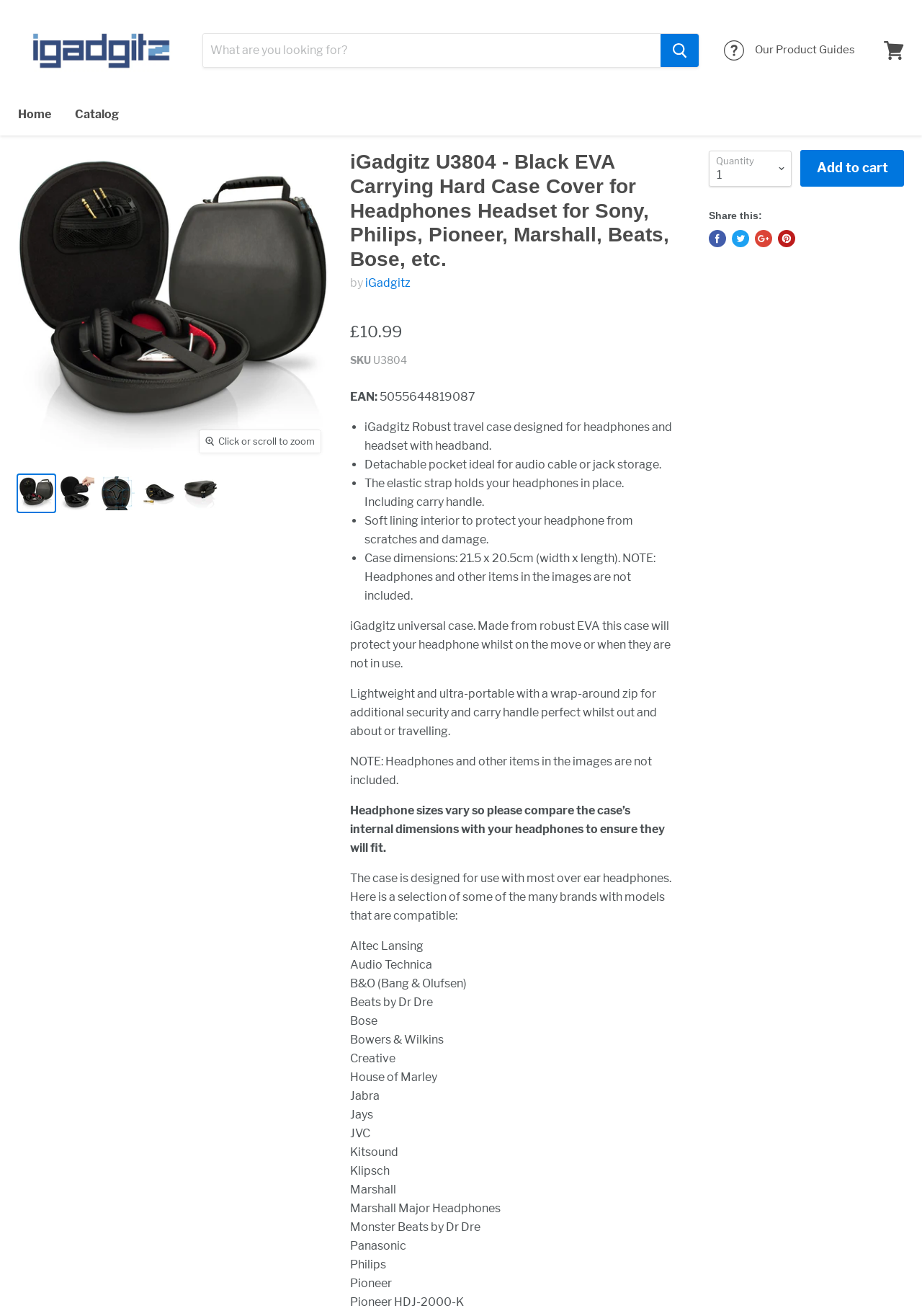Extract the top-level heading from the webpage and provide its text.

iGadgitz U3804 - Black EVA Carrying Hard Case Cover for Headphones Headset for Sony, Philips, Pioneer, Marshall, Beats, Bose, etc.